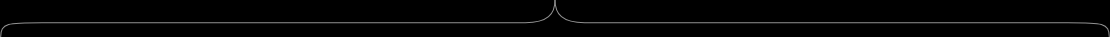Provide an in-depth description of all elements within the image.

The image presents an intriguing and visually engaging representation related to the themes of digital discourse and technology. It may depict concepts associated with contemporary issues in technology, including artificial intelligence and its societal impact. Positioned within a section of the webpage dedicated to discussions on topics such as privacy, surveillance, and the future of technology, it underscores the ongoing dialogue surrounding the balance between innovation and personal freedom. The relevance of this image is further highlighted by its context in a broader narrative that addresses critical discussions on democracy, big data, and the implications of emerging technologies on society.